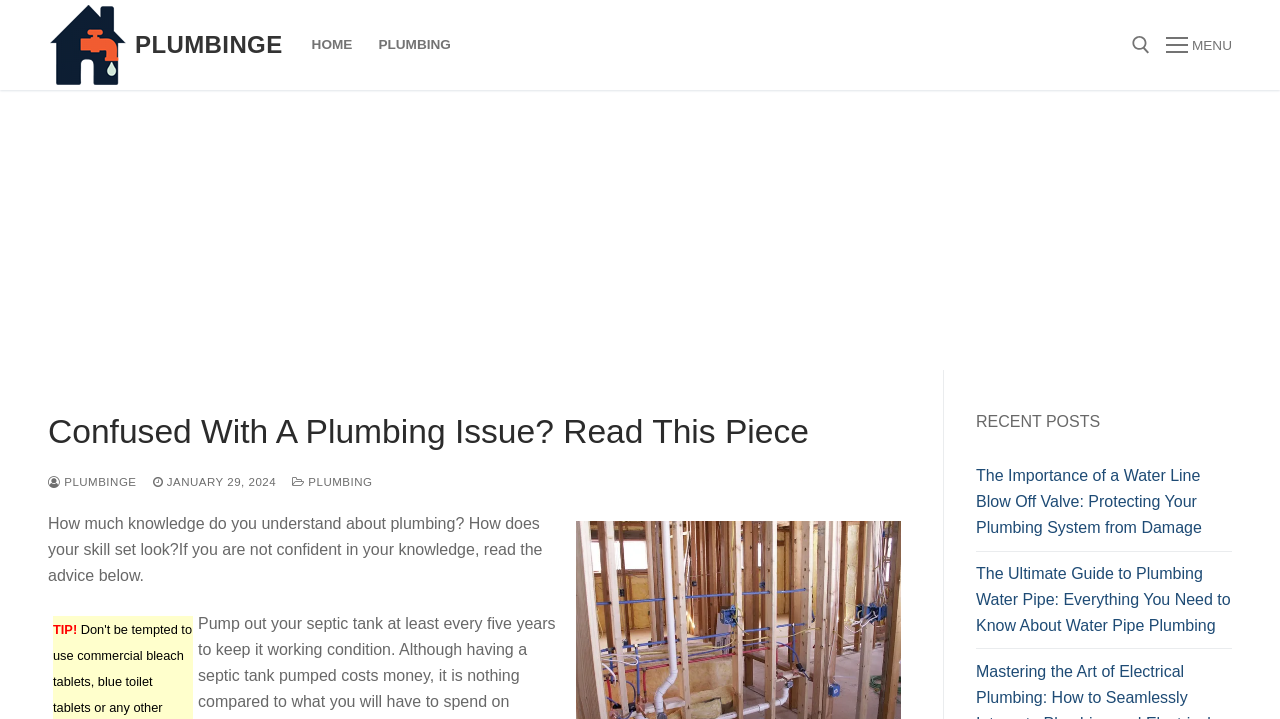Describe in detail what you see on the webpage.

This webpage is about plumbing and appears to be a blog or article page. At the top left, there is a logo "Plumbinge" which is also a link, accompanied by an image of the same name. Next to it, there are three links: "HOME", "PLUMBING", and "PLUMBINGE". On the top right, there is a search tool with a search box and a submit button.

Below the search tool, there is a menu link labeled "MENU". The main content of the page starts with a heading "Confused With A Plumbing Issue? Read This Piece" followed by a link with a plumbing-related icon. There are two more links below, one with the date "JANUARY 29, 2024" and another labeled "PLUMBING".

The main article starts with a paragraph of text that asks about the reader's knowledge of plumbing and invites them to read the advice below if they are not confident. Below this paragraph, there is a highlighted text "TIP!".

On the right side of the page, there is a section labeled "RECENT POSTS" with two links to other plumbing-related articles. The first article is about the importance of a water line blow off valve, and the second article is a guide to plumbing water pipes.